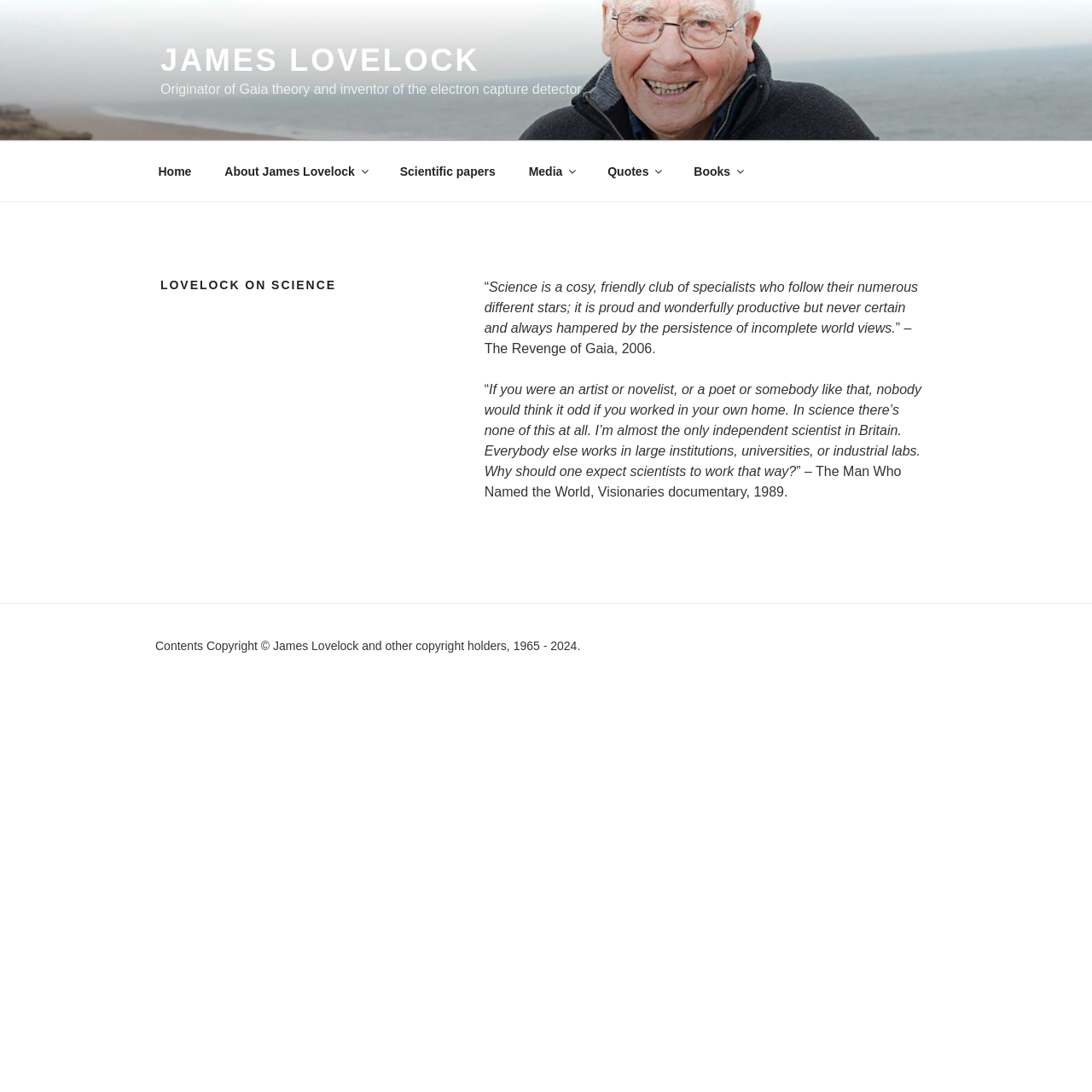Extract the main title from the webpage.

LOVELOCK ON SCIENCE